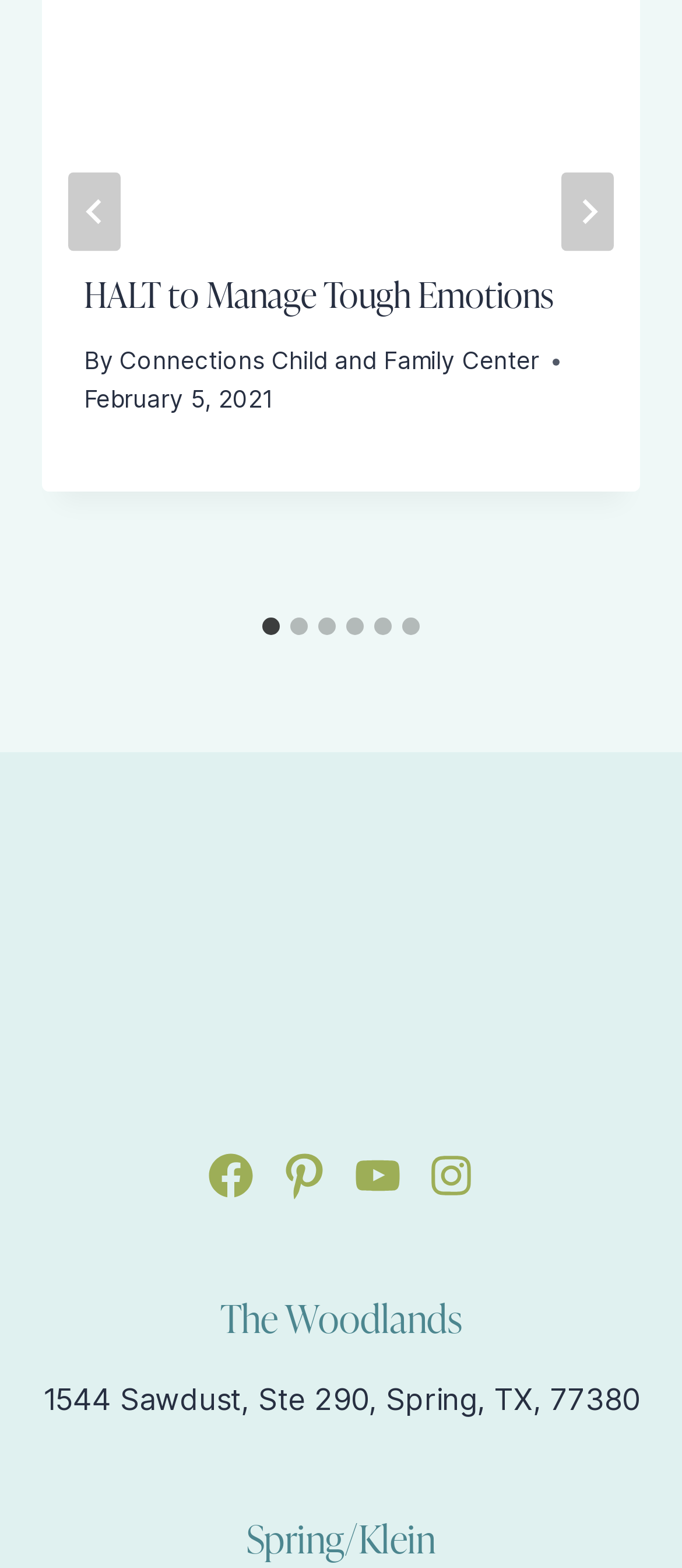What is the date of the article?
Please utilize the information in the image to give a detailed response to the question.

I found the time element with the text 'February 5, 2021' inside the HeaderAsNonLandmark element, which is likely to be the date of the article.